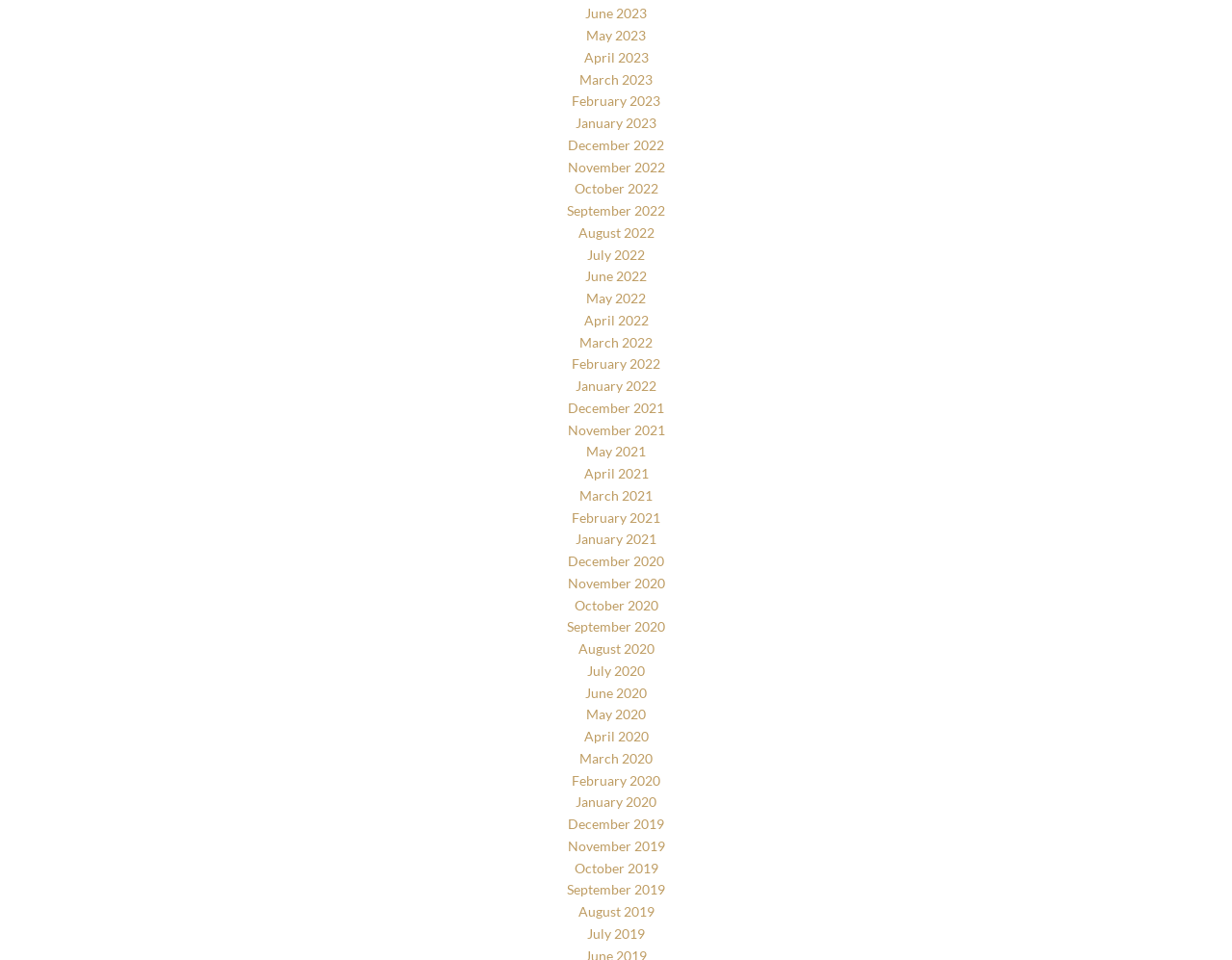Specify the bounding box coordinates of the element's region that should be clicked to achieve the following instruction: "View June 2023". The bounding box coordinates consist of four float numbers between 0 and 1, in the format [left, top, right, bottom].

[0.475, 0.005, 0.525, 0.022]